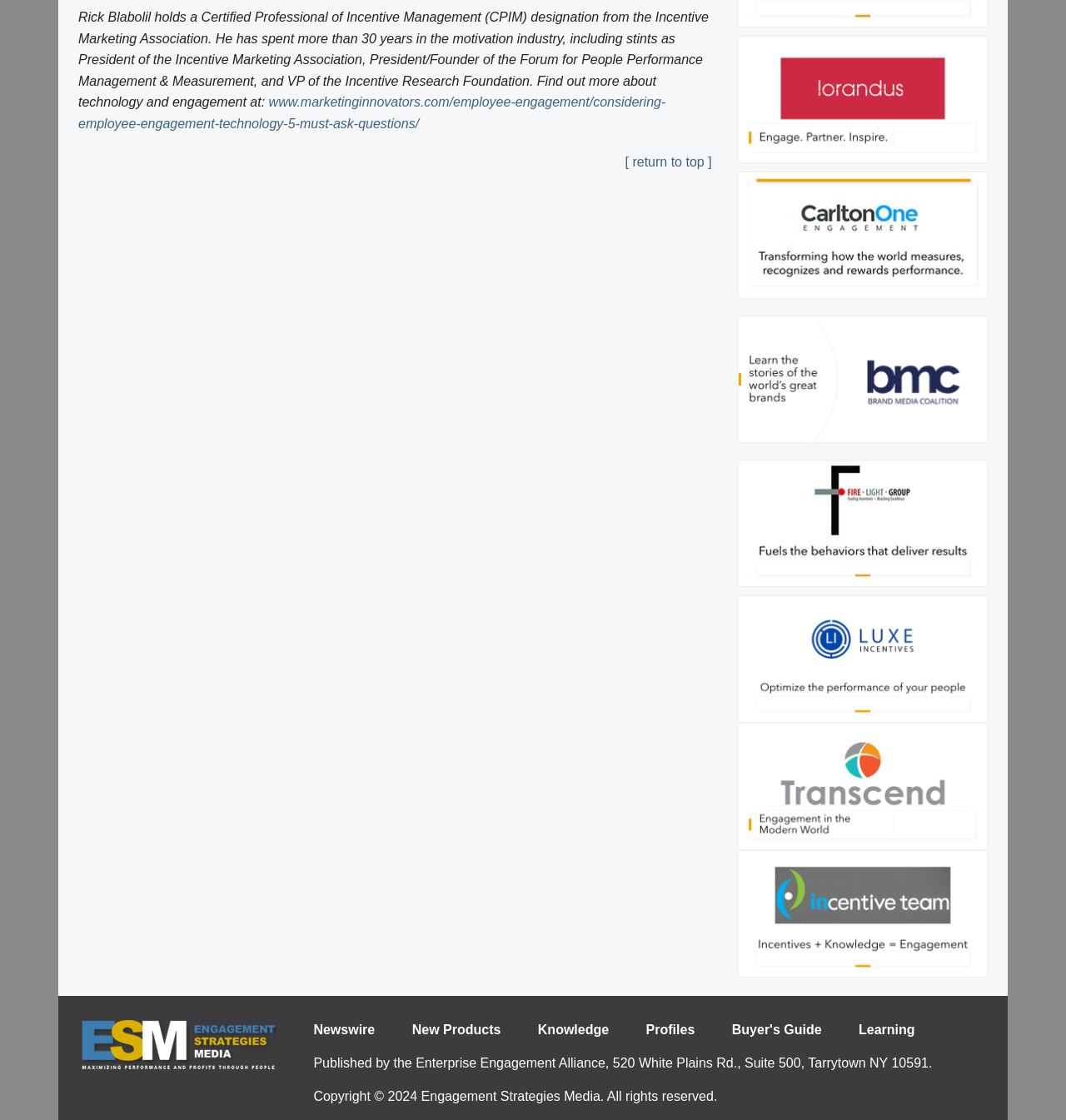Please provide the bounding box coordinates for the element that needs to be clicked to perform the instruction: "visit Rick Blabolil's article". The coordinates must consist of four float numbers between 0 and 1, formatted as [left, top, right, bottom].

[0.073, 0.085, 0.624, 0.117]